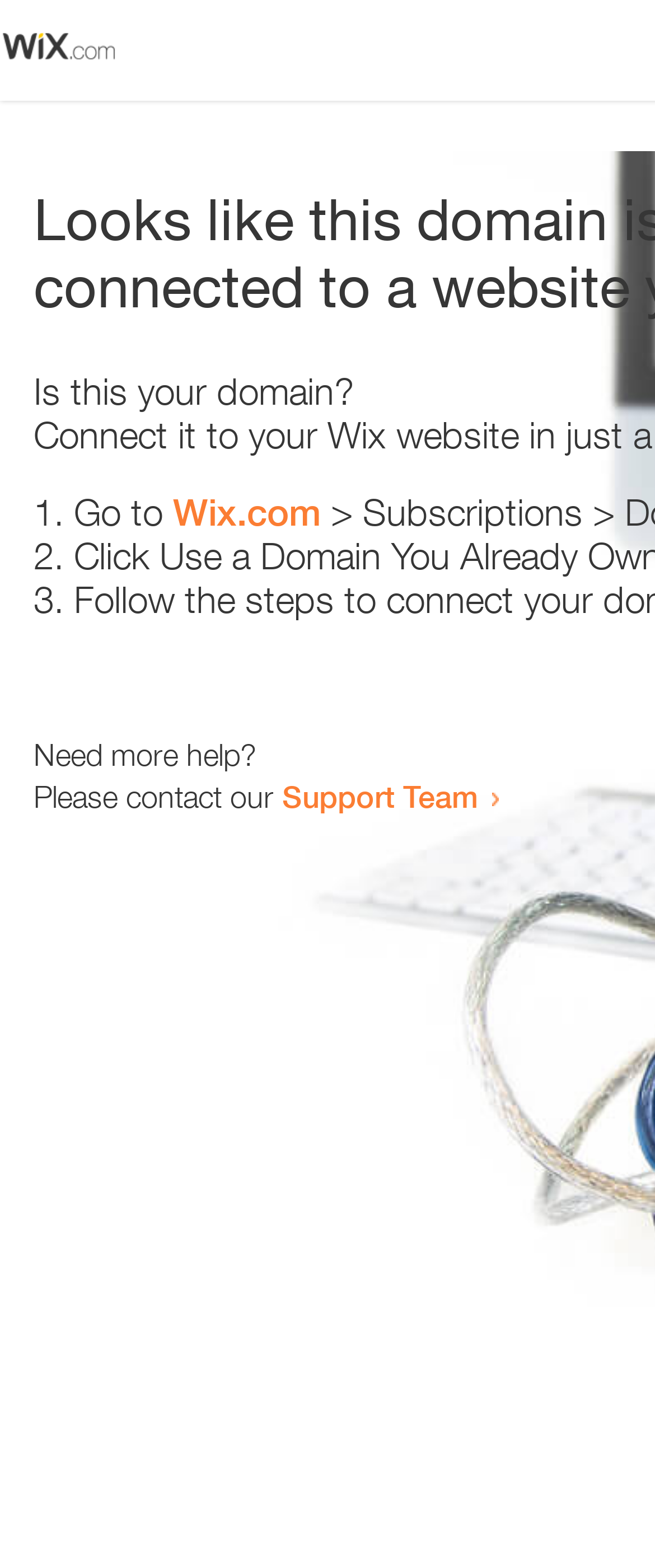How many list items are there?
Answer with a single word or short phrase according to what you see in the image.

3